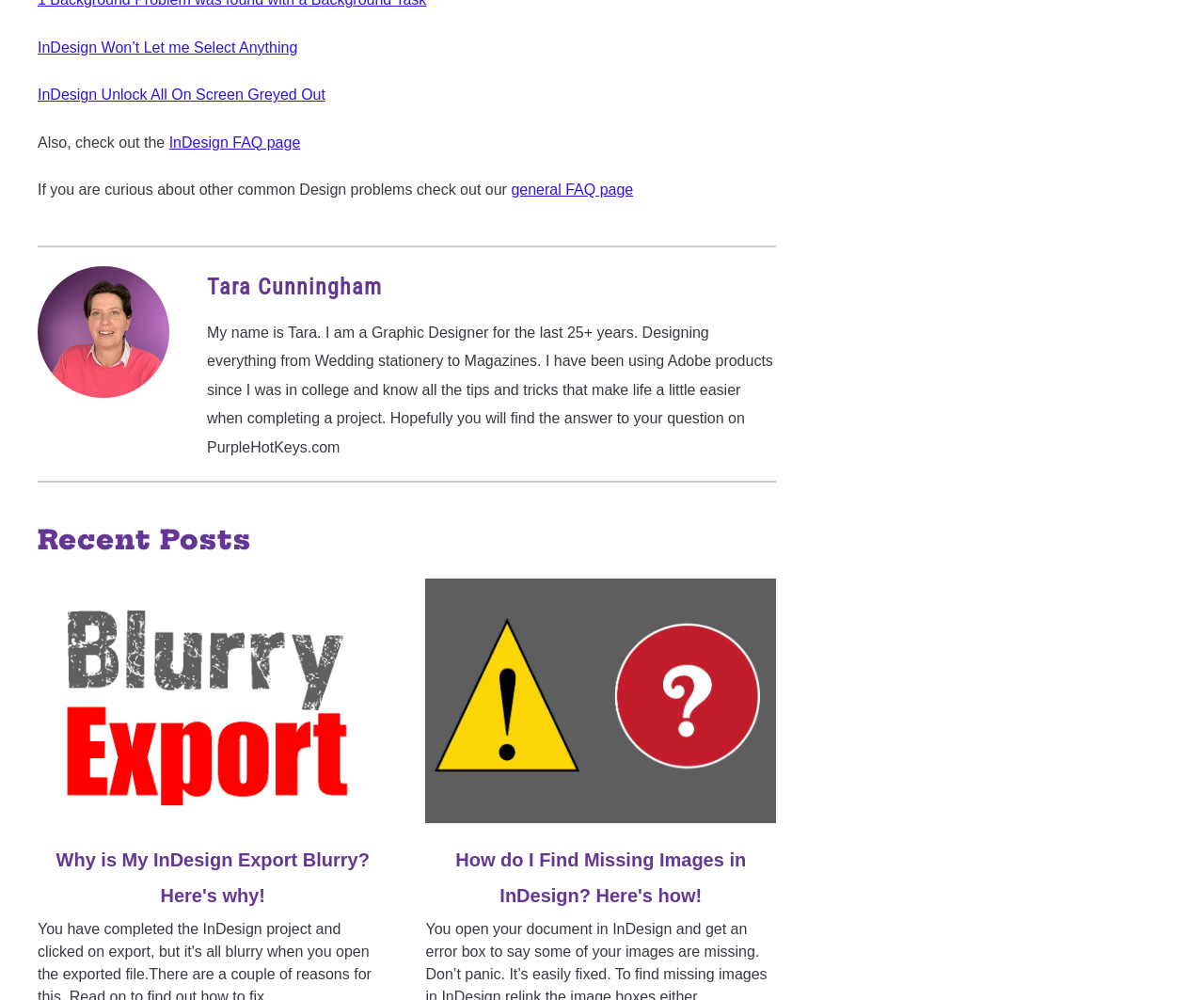Specify the bounding box coordinates of the area that needs to be clicked to achieve the following instruction: "Learn how to find missing images in InDesign".

[0.354, 0.579, 0.645, 0.823]